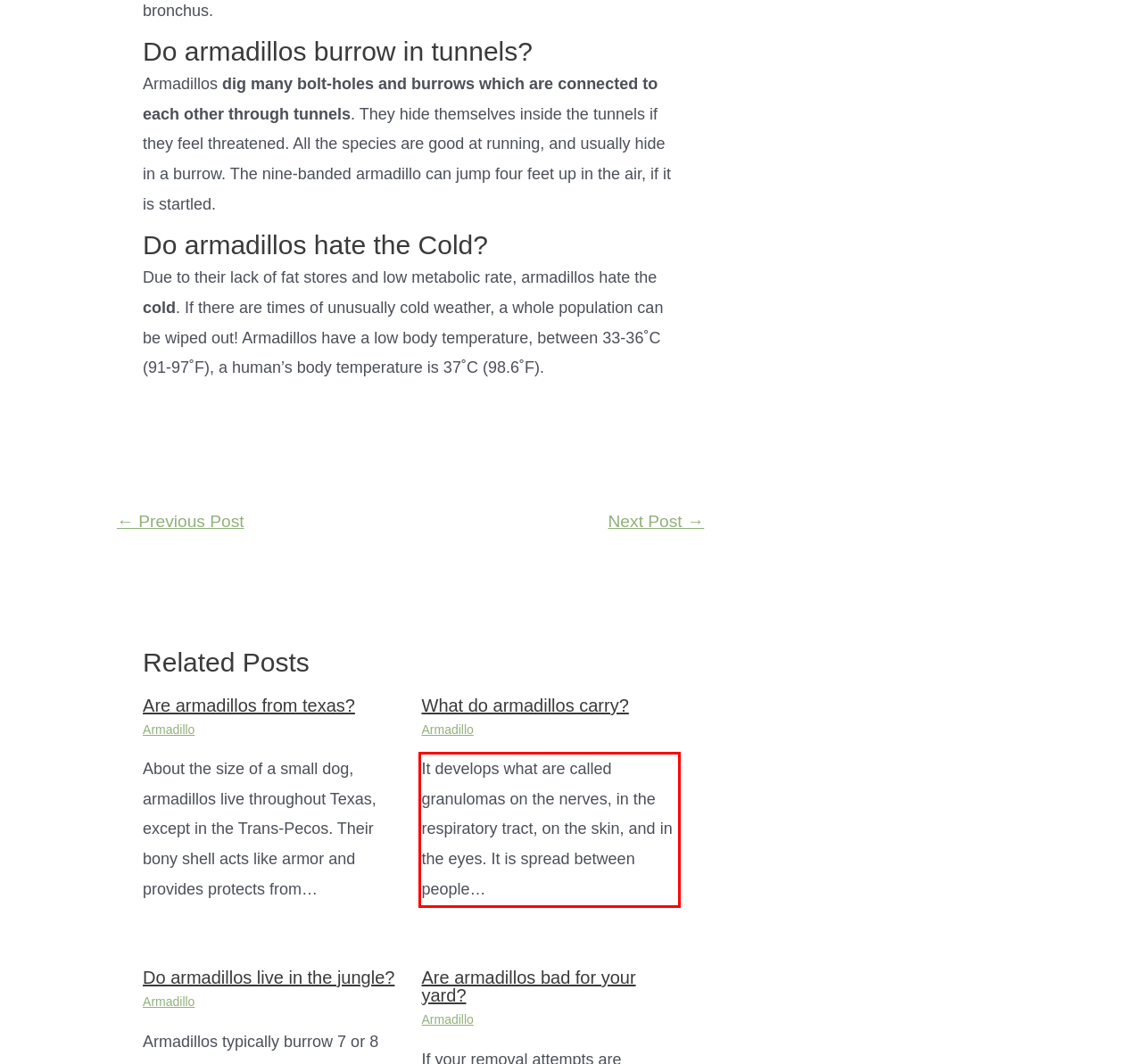The screenshot you have been given contains a UI element surrounded by a red rectangle. Use OCR to read and extract the text inside this red rectangle.

It develops what are called granulomas on the nerves, in the respiratory tract, on the skin, and in the eyes. It is spread between people…